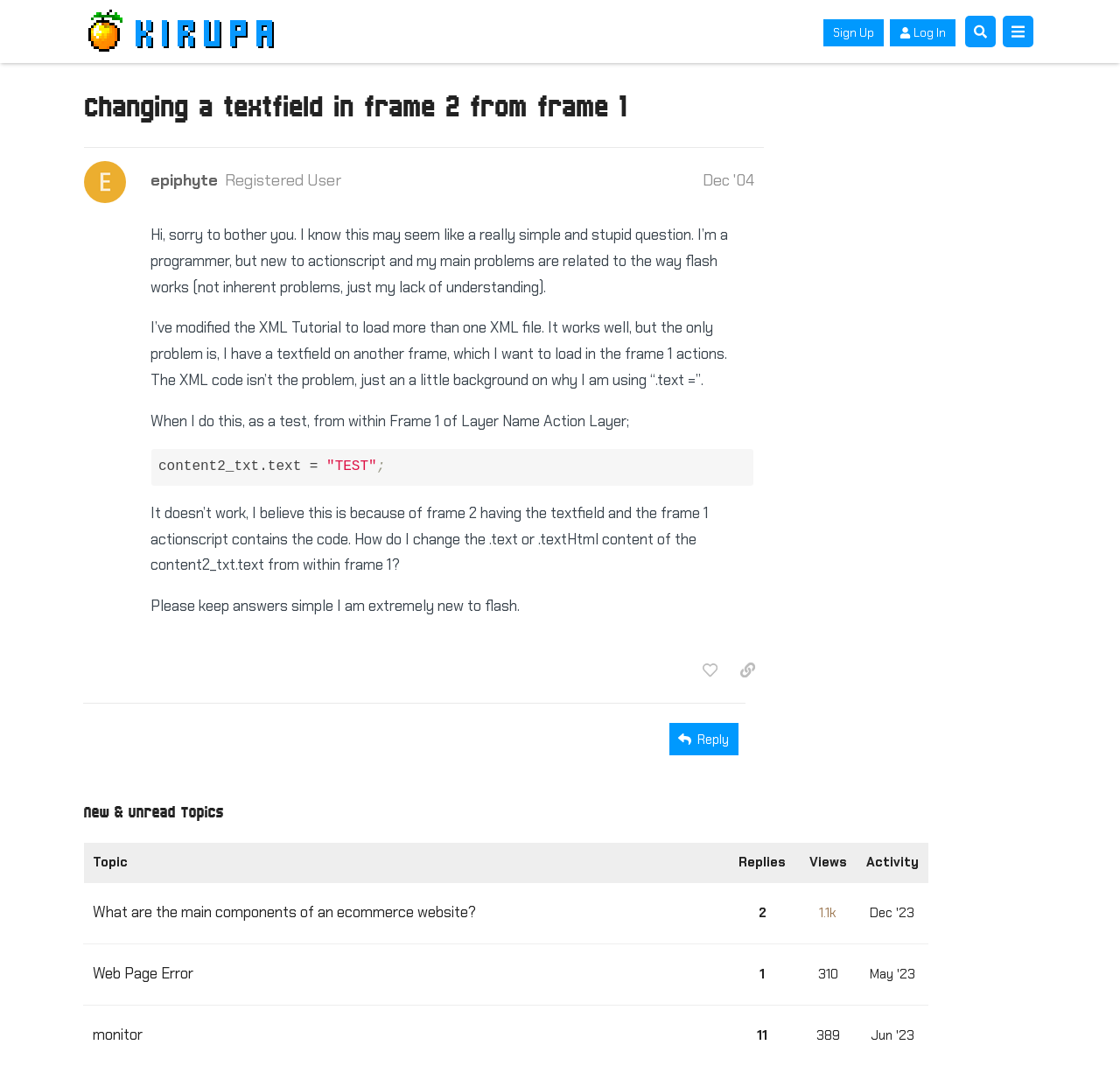From the webpage screenshot, identify the region described by Reply. Provide the bounding box coordinates as (top-left x, top-left y, bottom-right x, bottom-right y), with each value being a floating point number between 0 and 1.

[0.597, 0.679, 0.659, 0.709]